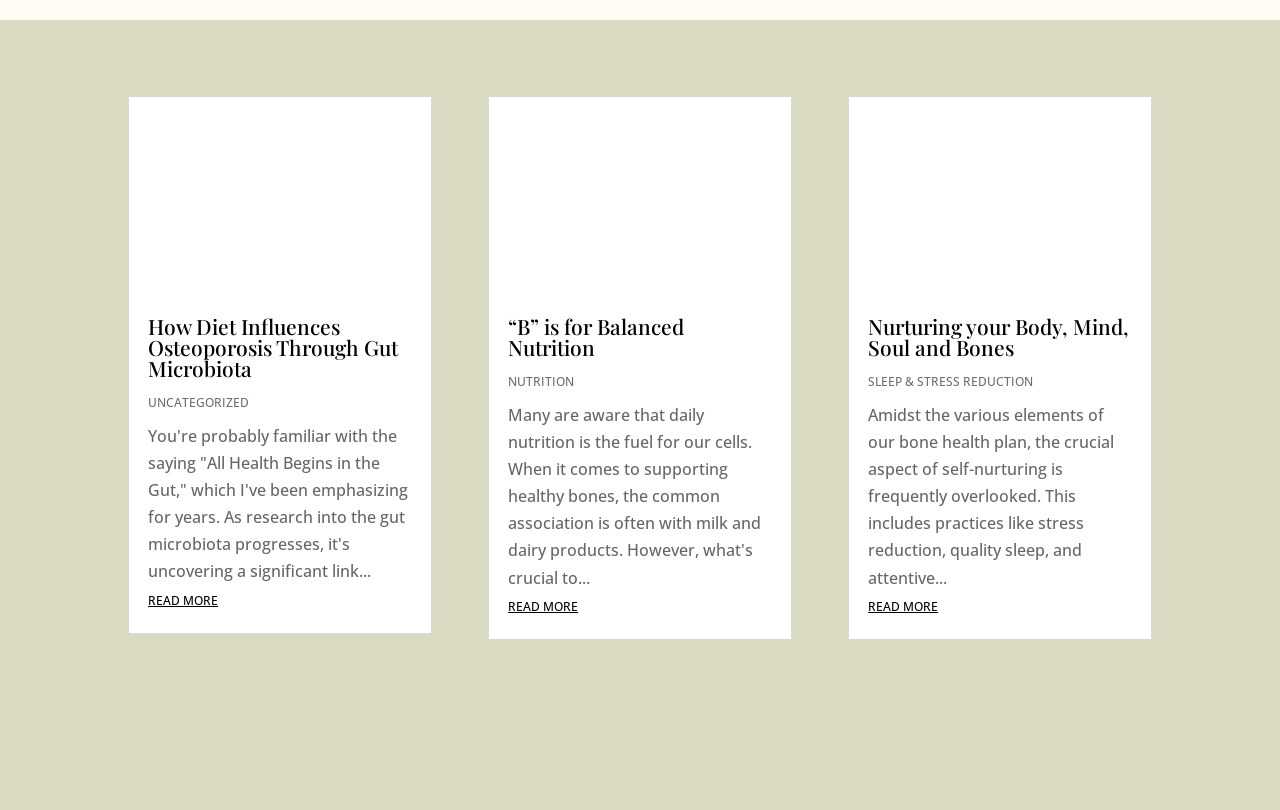Extract the bounding box of the UI element described as: "Uncategorized".

[0.116, 0.487, 0.195, 0.508]